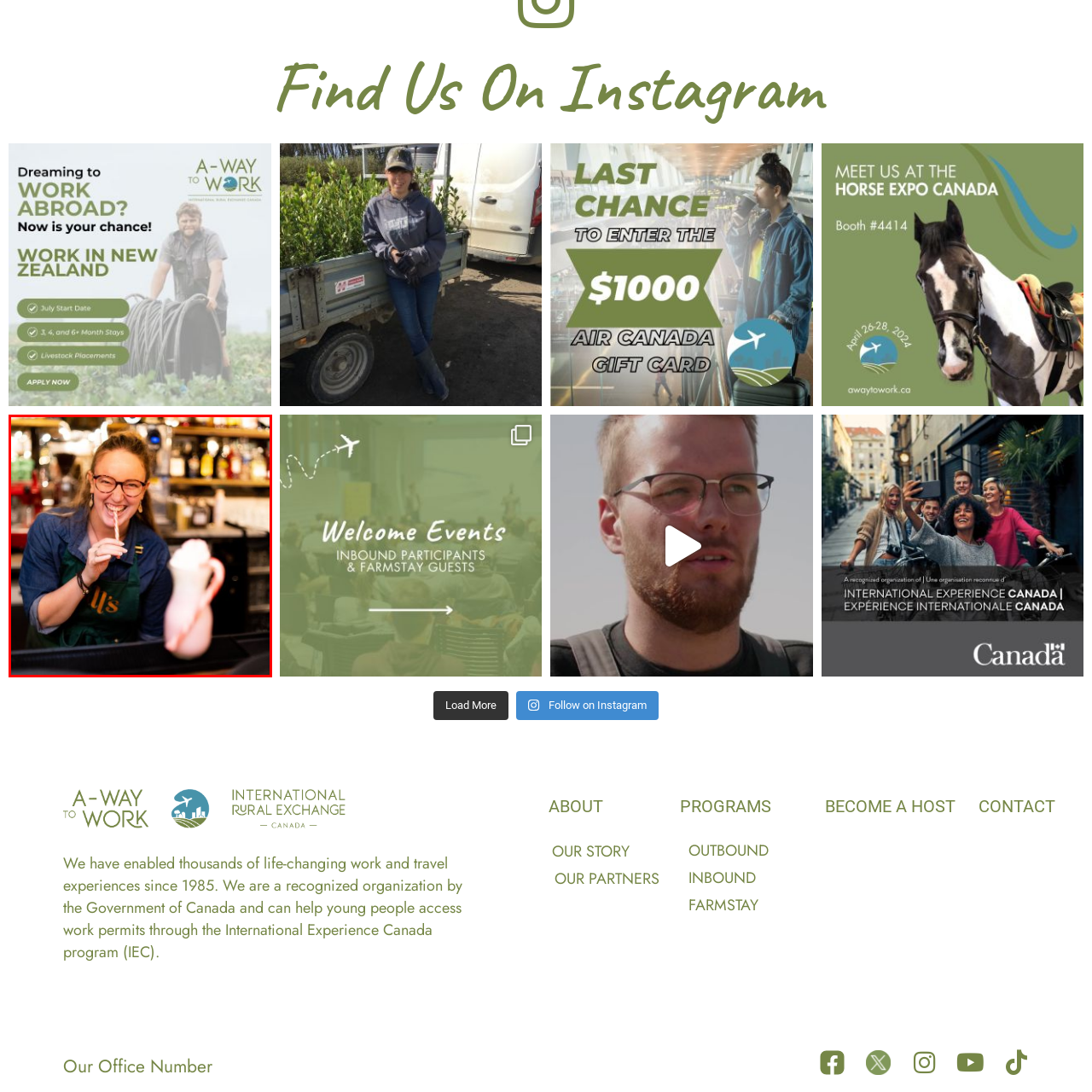Provide a comprehensive description of the image highlighted within the red bounding box.

In this vibrant image, a cheerful barista beams while playfully holding a striped straw, ready to serve a delightful drink. Dressed in a dark green apron with the establishment’s name, she stands behind the bar, surrounded by an array of colorful bottles and equipment that hint at a lively atmosphere. The warm lighting enhances the inviting ambiance of the café, making it an ideal spot for patrons to enjoy crafted beverages and a friendly chat with the staff. Her smile suggests a passion for her job and a commitment to providing a memorable experience for guests.